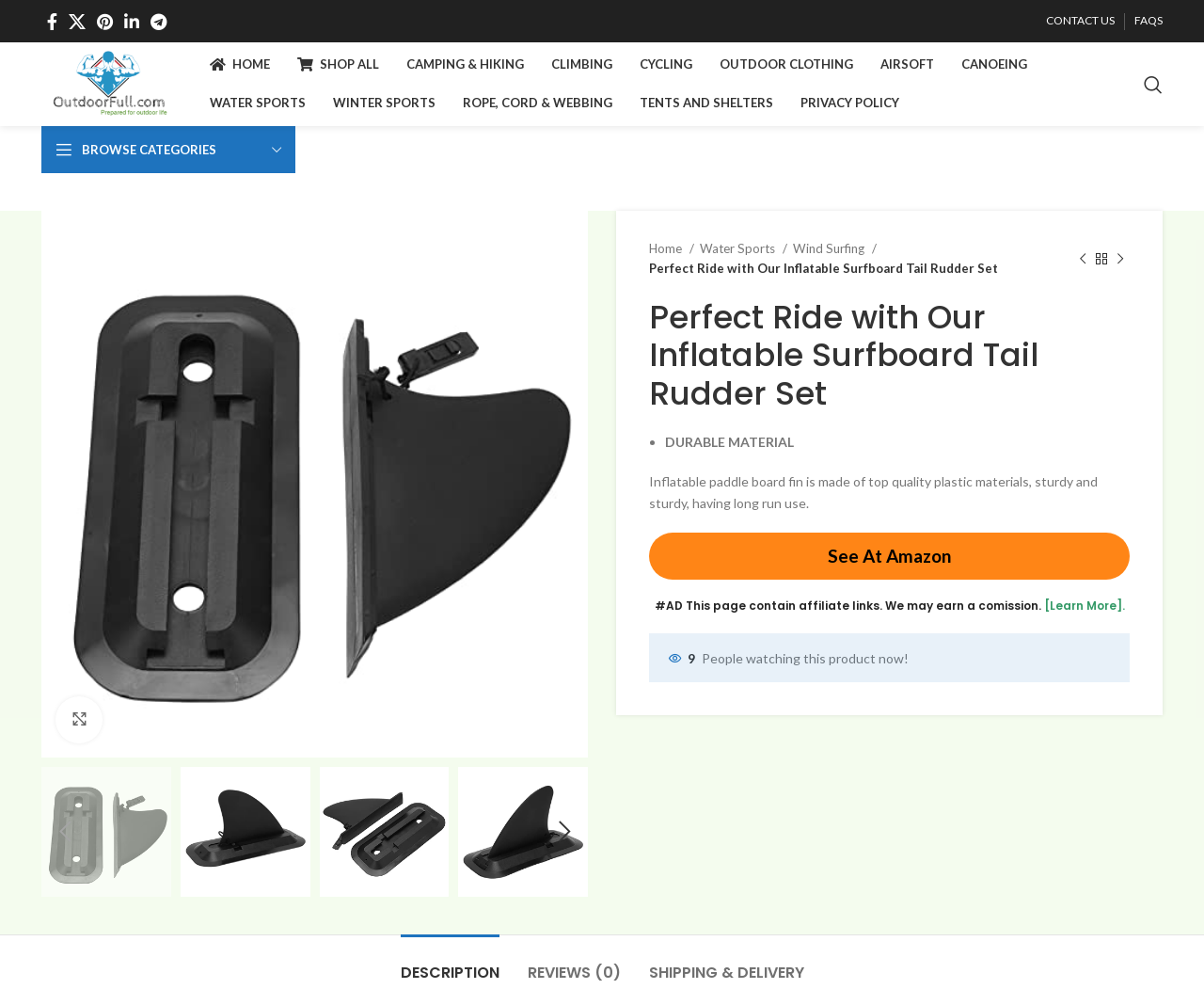Respond with a single word or phrase to the following question: What is the social media platform with the link 'Facebook social link'?

Facebook